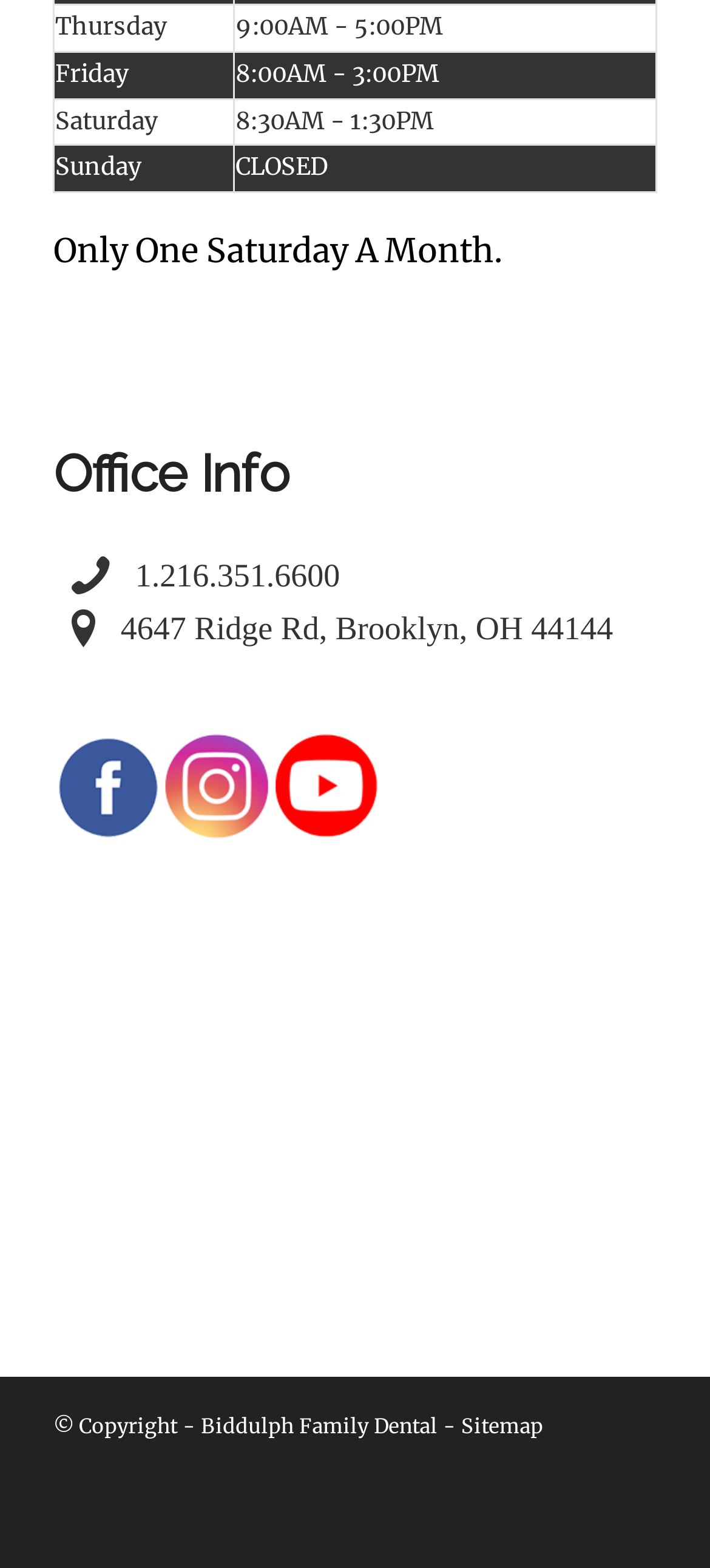Give a one-word or short phrase answer to this question: 
What are the office hours on Thursday?

9:00AM - 5:00PM